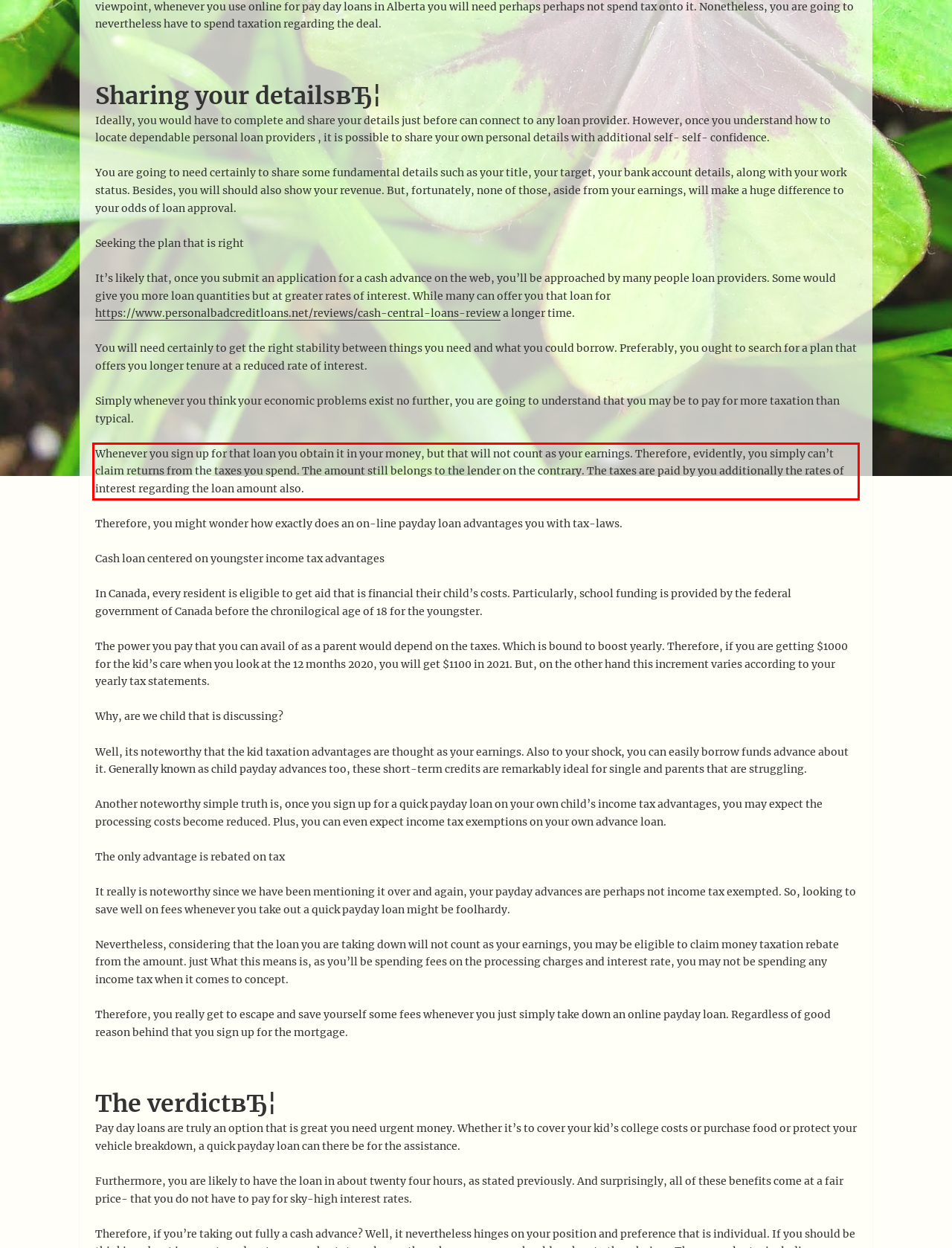Please extract the text content within the red bounding box on the webpage screenshot using OCR.

Whenever you sign up for that loan you obtain it in your money, but that will not count as your earnings. Therefore, evidently, you simply can’t claim returns from the taxes you spend. The amount still belongs to the lender on the contrary. The taxes are paid by you additionally the rates of interest regarding the loan amount also.